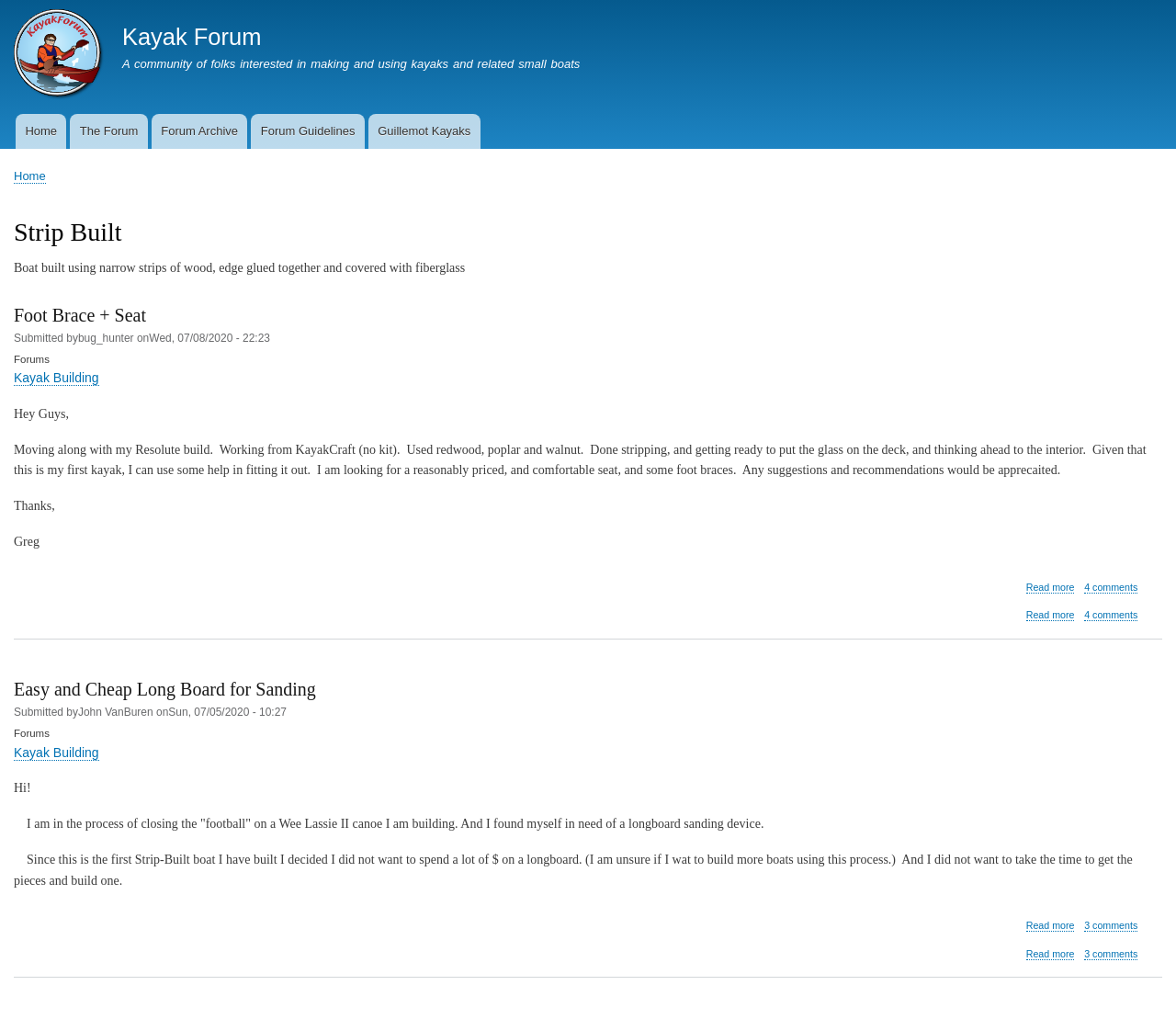Locate the bounding box coordinates of the region to be clicked to comply with the following instruction: "Click on 'Kayak Building' forum category". The coordinates must be four float numbers between 0 and 1, in the form [left, top, right, bottom].

[0.012, 0.364, 0.084, 0.379]